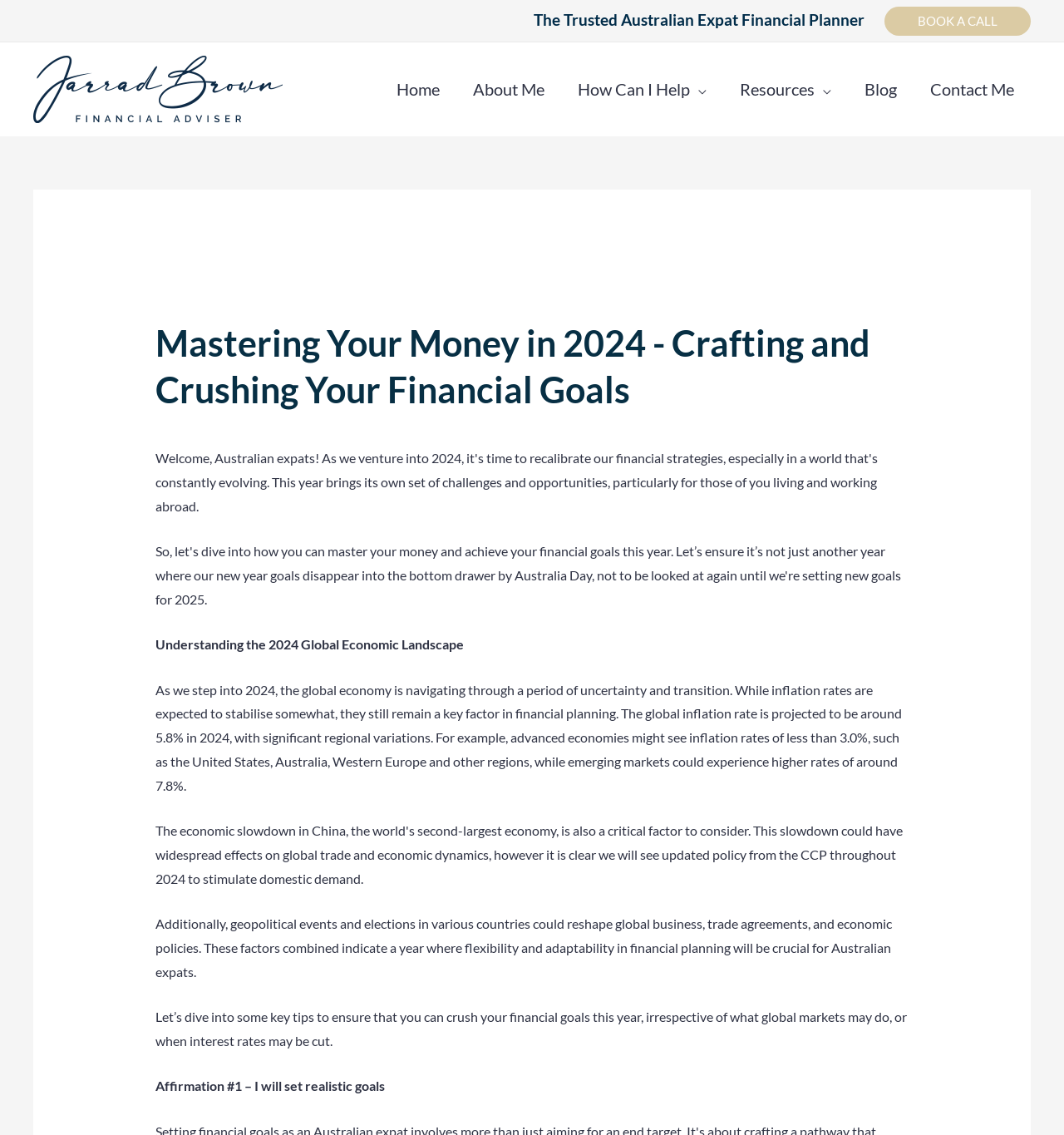Pinpoint the bounding box coordinates of the element to be clicked to execute the instruction: "Click the 'BOOK A CALL' button".

[0.831, 0.005, 0.969, 0.031]